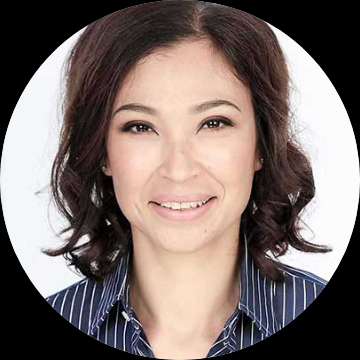Offer a detailed narrative of what is shown in the image.

The image features Candy Sangha, the Personal Assistant at the firm. She is depicted with a warm smile, showcasing her approachable demeanor. Candy is wearing a collared shirt with blue and white stripes, which reflects her professional style. With over 20 years of experience in providing administrative and organizational support to high-profile organizations, she plays a crucial role in managing the day-to-day operations of the company. Beyond her professional life, Candy enjoys being a mother to two children and has a passion for baking and cooking, emphasizing her commitment to family and community engagement.